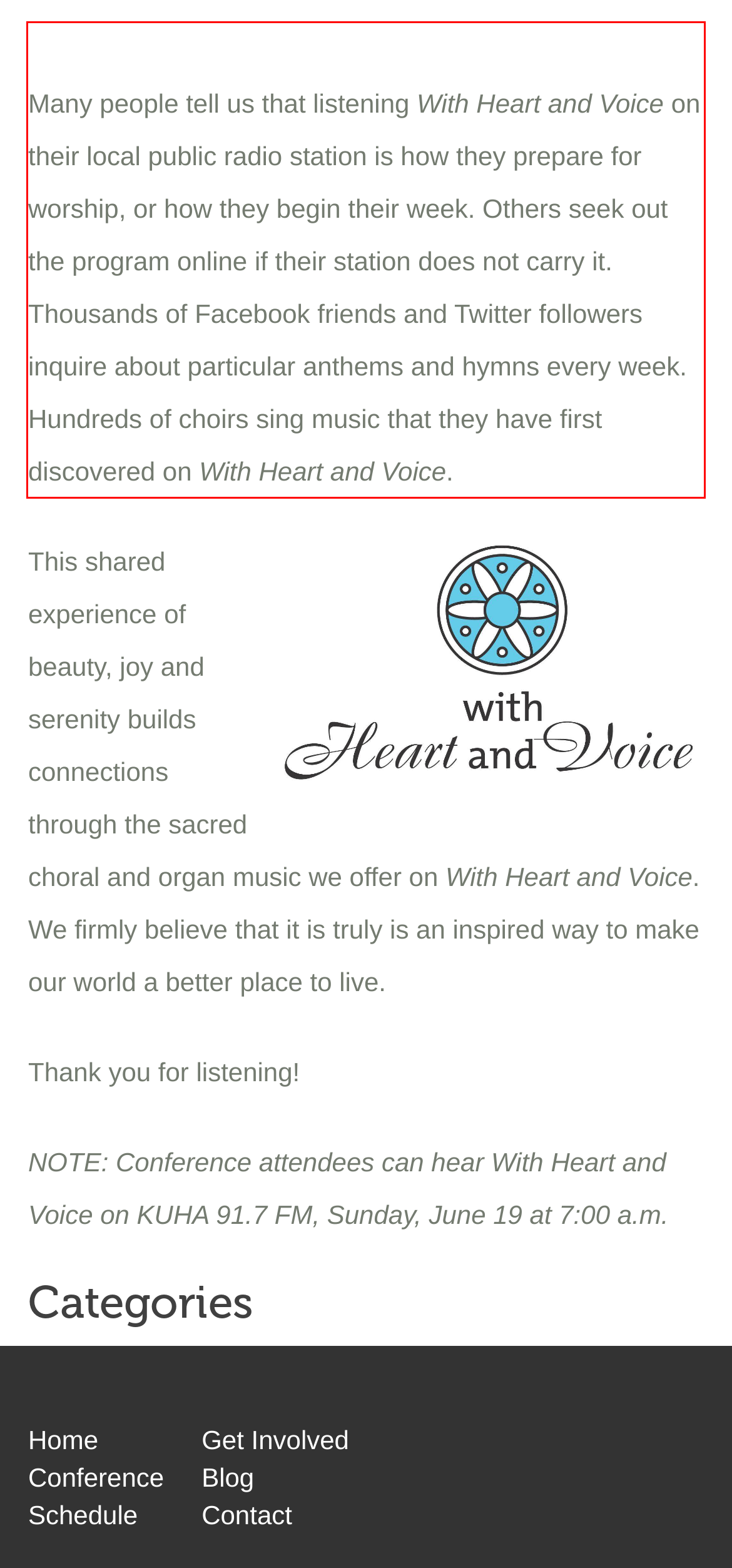You have a screenshot with a red rectangle around a UI element. Recognize and extract the text within this red bounding box using OCR.

Many people tell us that listening With Heart and Voice on their local public radio station is how they prepare for worship, or how they begin their week. Others seek out the program online if their station does not carry it. Thousands of Facebook friends and Twitter followers inquire about particular anthems and hymns every week. Hundreds of choirs sing music that they have first discovered on With Heart and Voice.